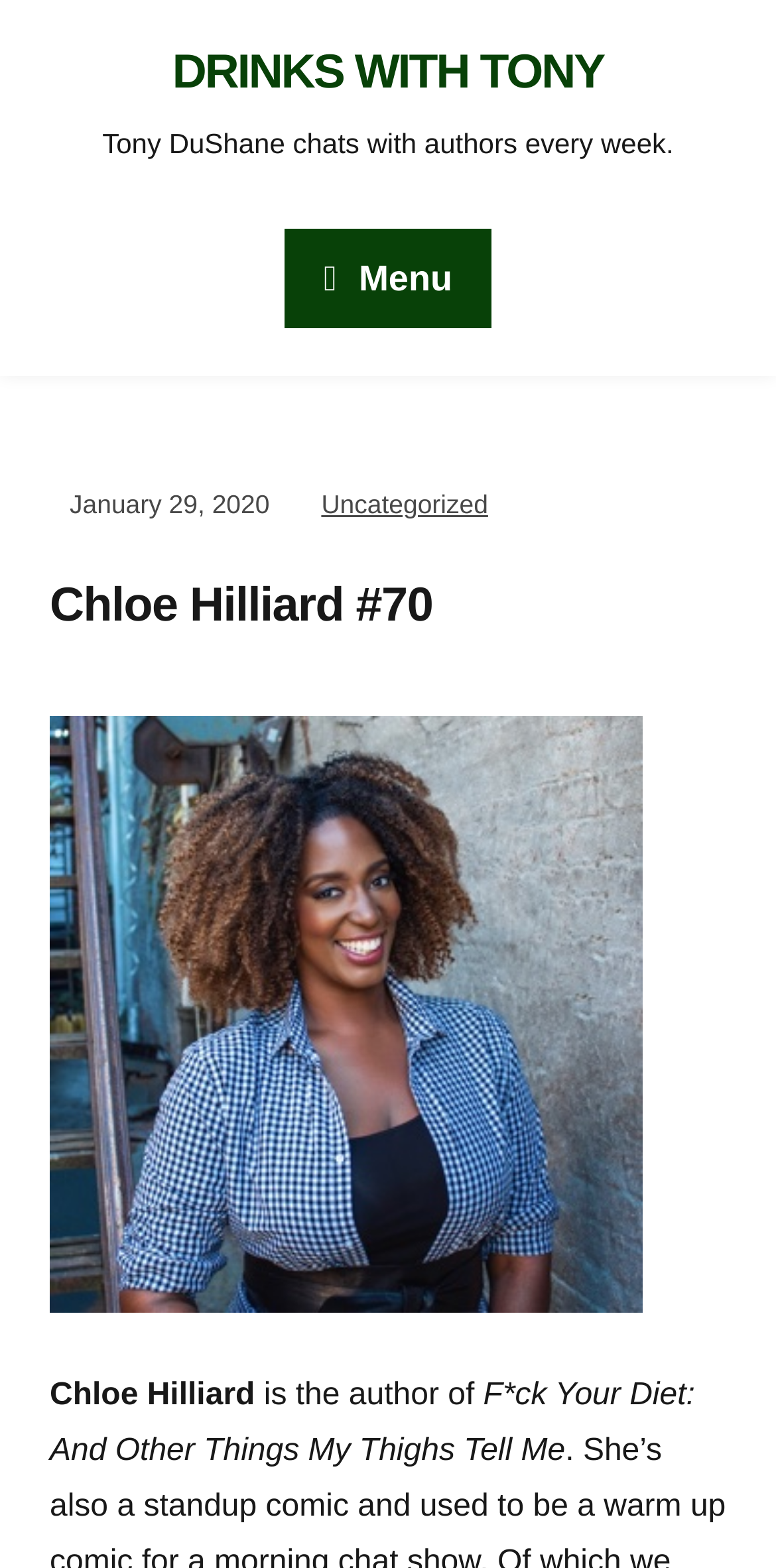Give a detailed account of the webpage.

The webpage is about an episode of the podcast "Drinks with Tony" featuring author Chloe Hilliard. At the top of the page, there is a link to the podcast's main page labeled "DRINKS WITH TONY". Below this link, there is a brief description of the podcast, stating that Tony DuShane chats with authors every week.

To the right of the description, there is a menu button with an icon. When expanded, the menu contains a timestamp showing the date "January 29, 2020", and a link to the category "Uncategorized".

The main content of the page is focused on the episode with Chloe Hilliard, indicated by a heading "Chloe Hilliard #70". Below this heading, there is a brief text describing Chloe Hilliard as the author of "F*ck Your Diet: And Other Things My Thighs Tell Me".